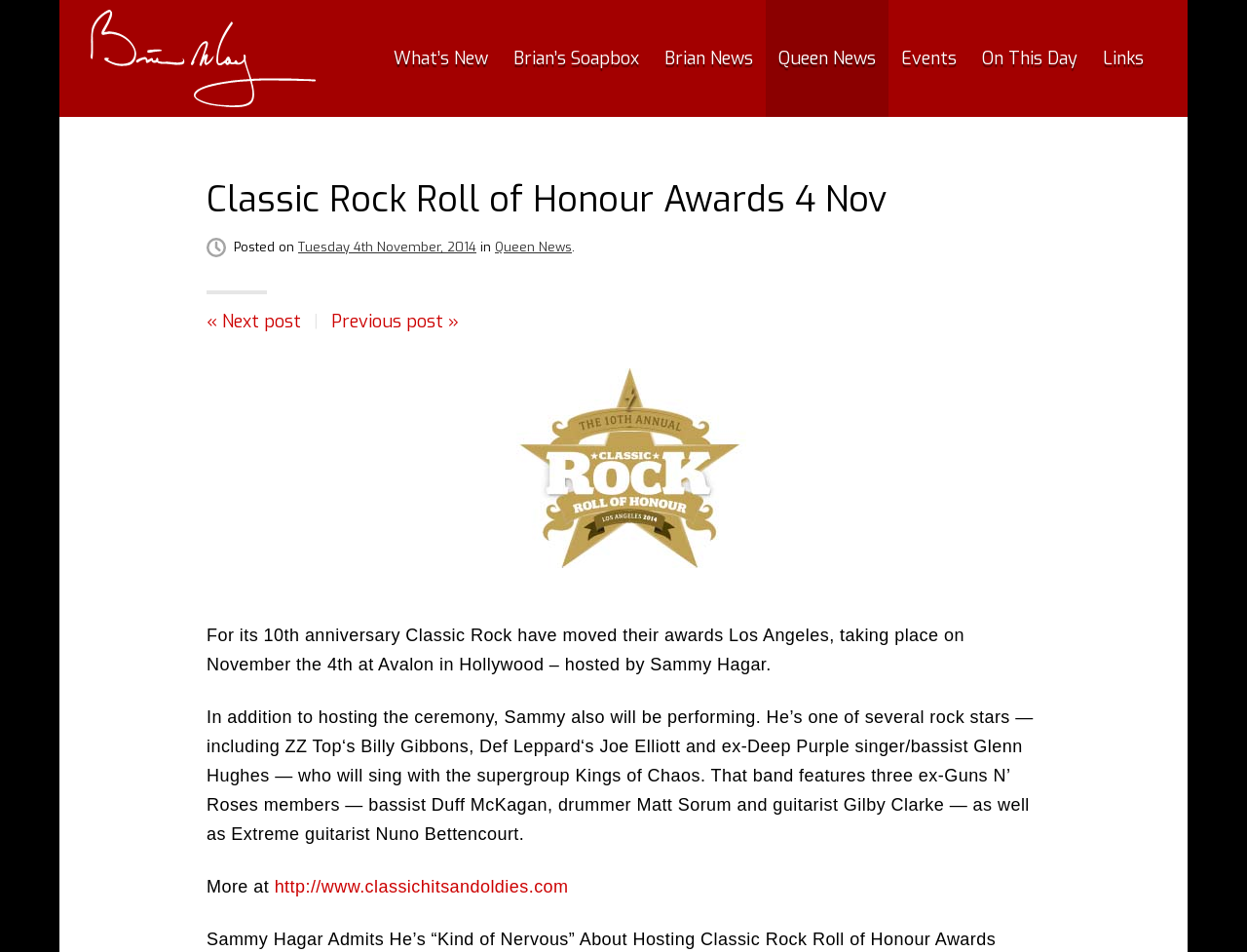Pinpoint the bounding box coordinates of the clickable area necessary to execute the following instruction: "Skip to content". The coordinates should be given as four float numbers between 0 and 1, namely [left, top, right, bottom].

[0.076, 0.054, 0.109, 0.069]